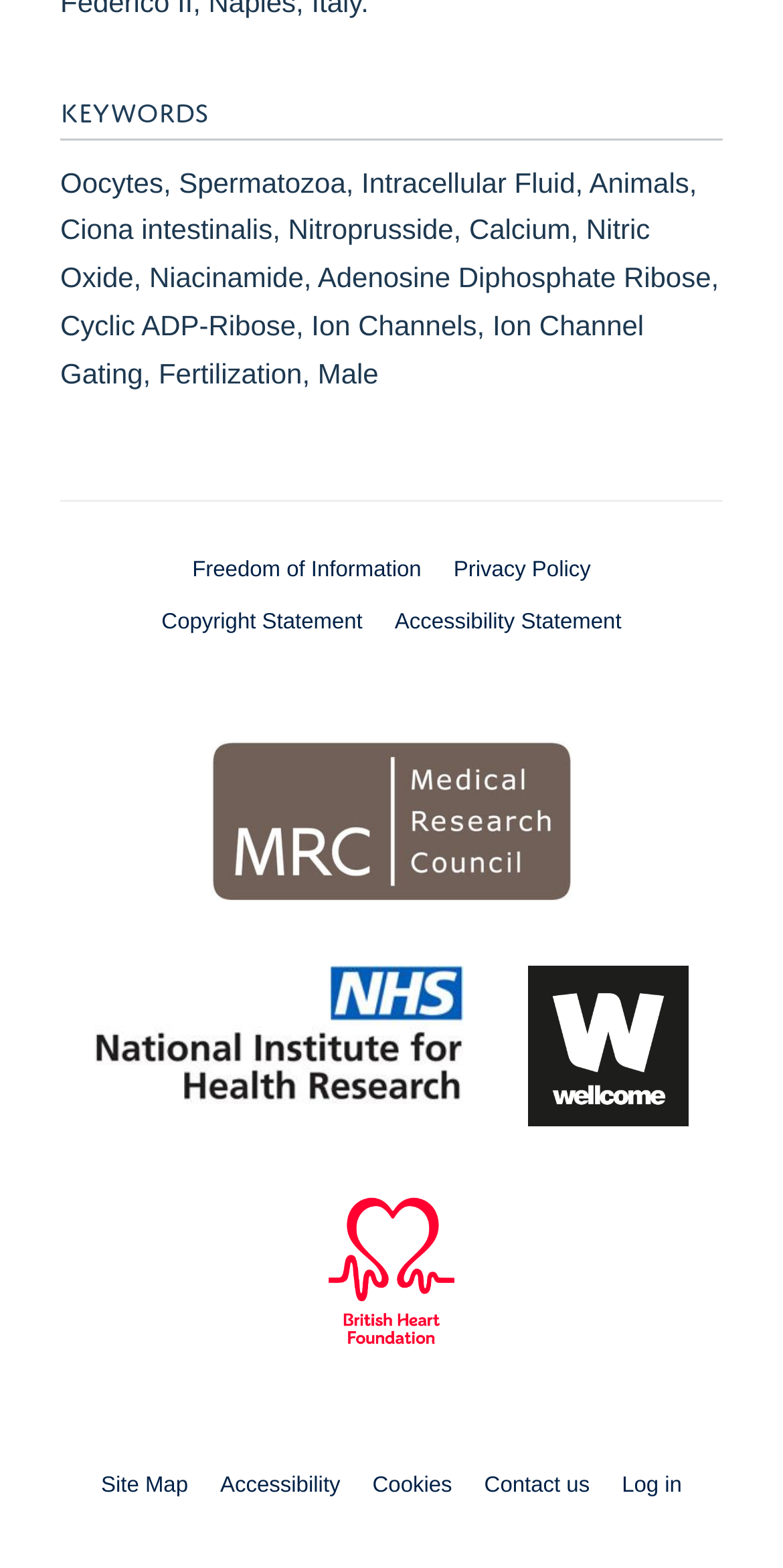Please determine the bounding box coordinates for the element that should be clicked to follow these instructions: "Visit Twitter".

None